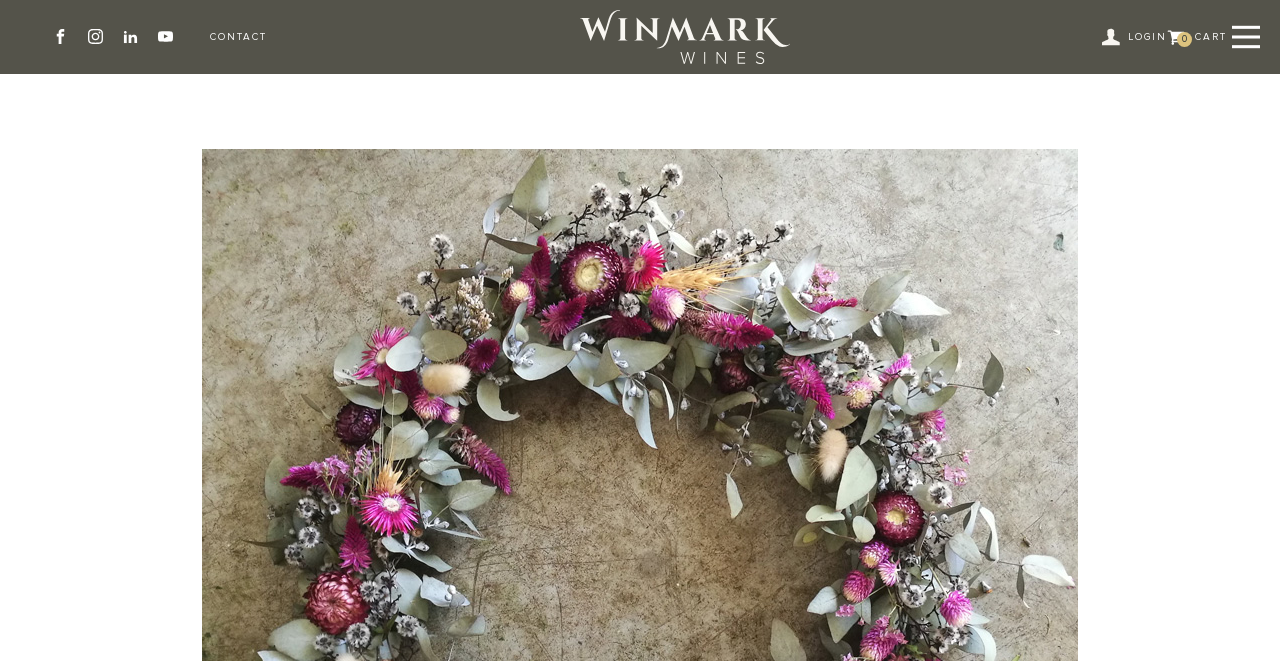What is the purpose of the button at the top right?
Please use the image to deliver a detailed and complete answer.

I can see a button at the top right of the webpage, labeled 'LOGIN'. This button is likely used to log in to the website, allowing users to access their accounts or restricted content.